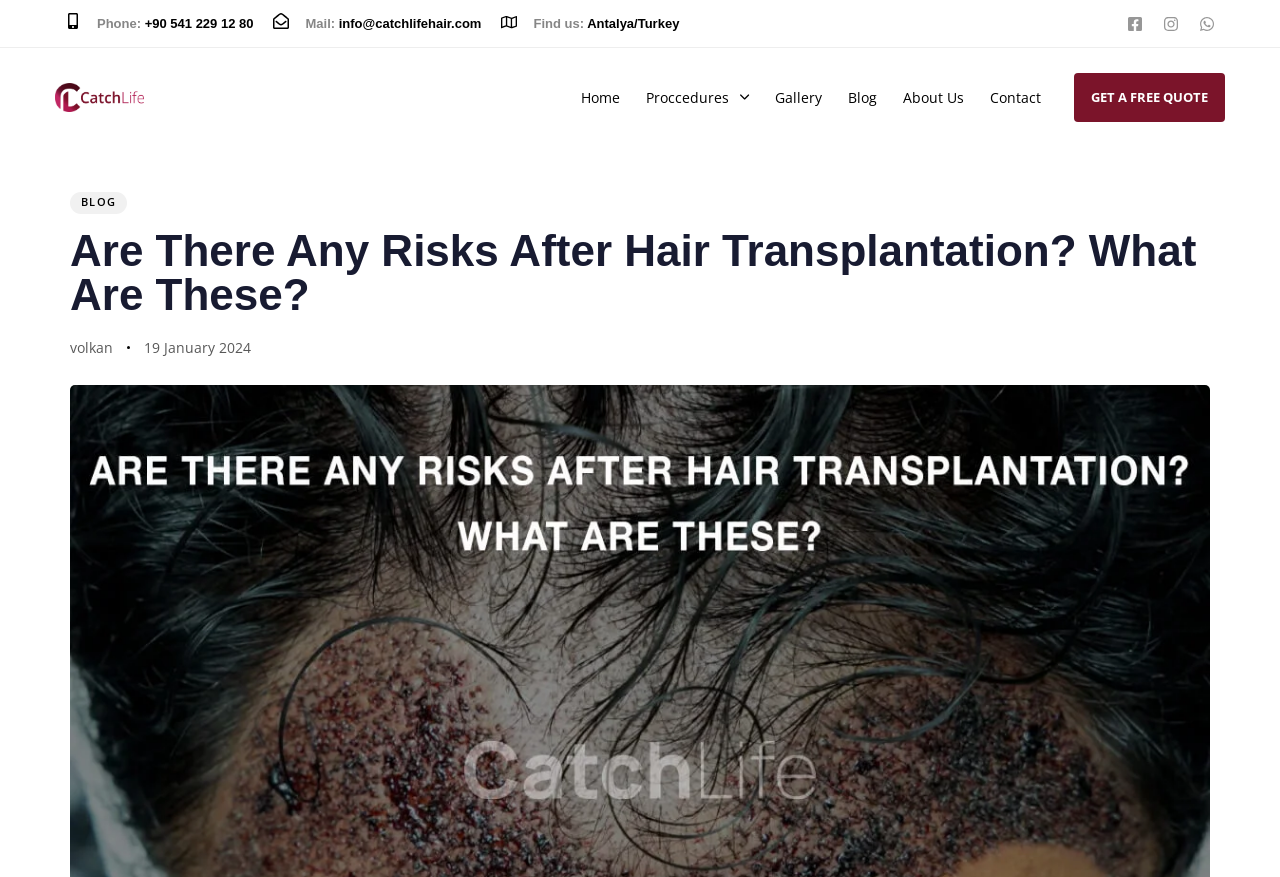Locate the bounding box coordinates of the segment that needs to be clicked to meet this instruction: "Get a free quote".

[0.839, 0.083, 0.957, 0.139]